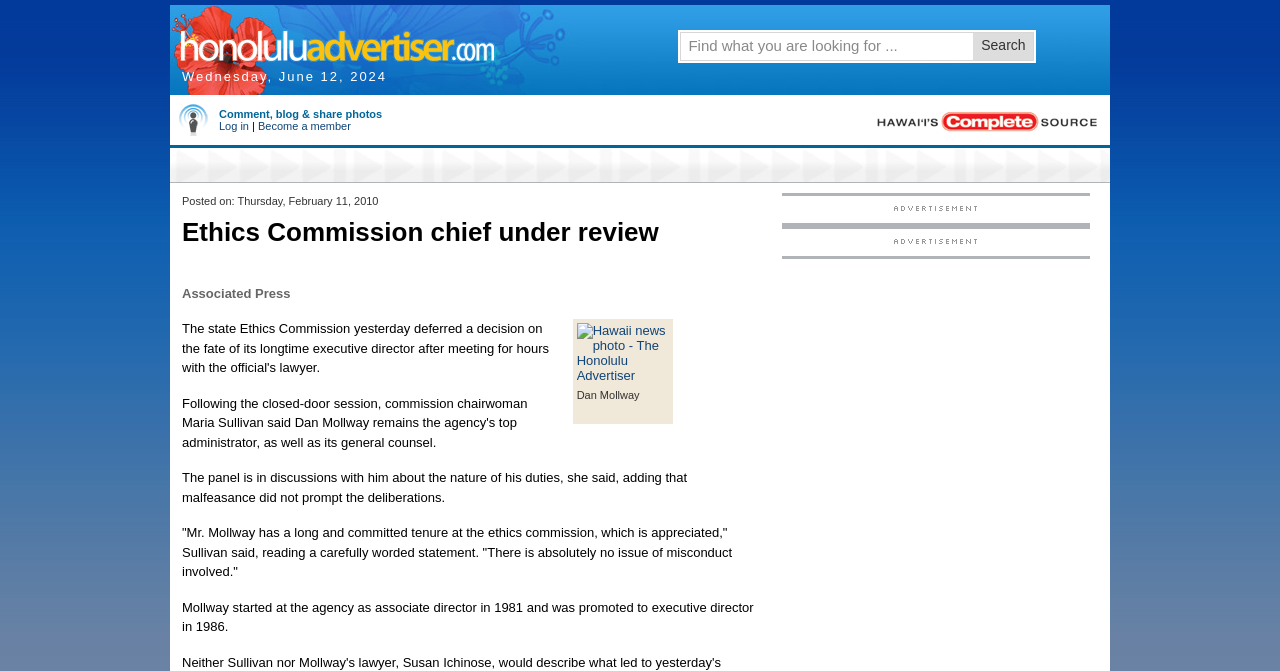What is the name of the executive director of the ethics commission?
Using the image provided, answer with just one word or phrase.

Dan Mollway